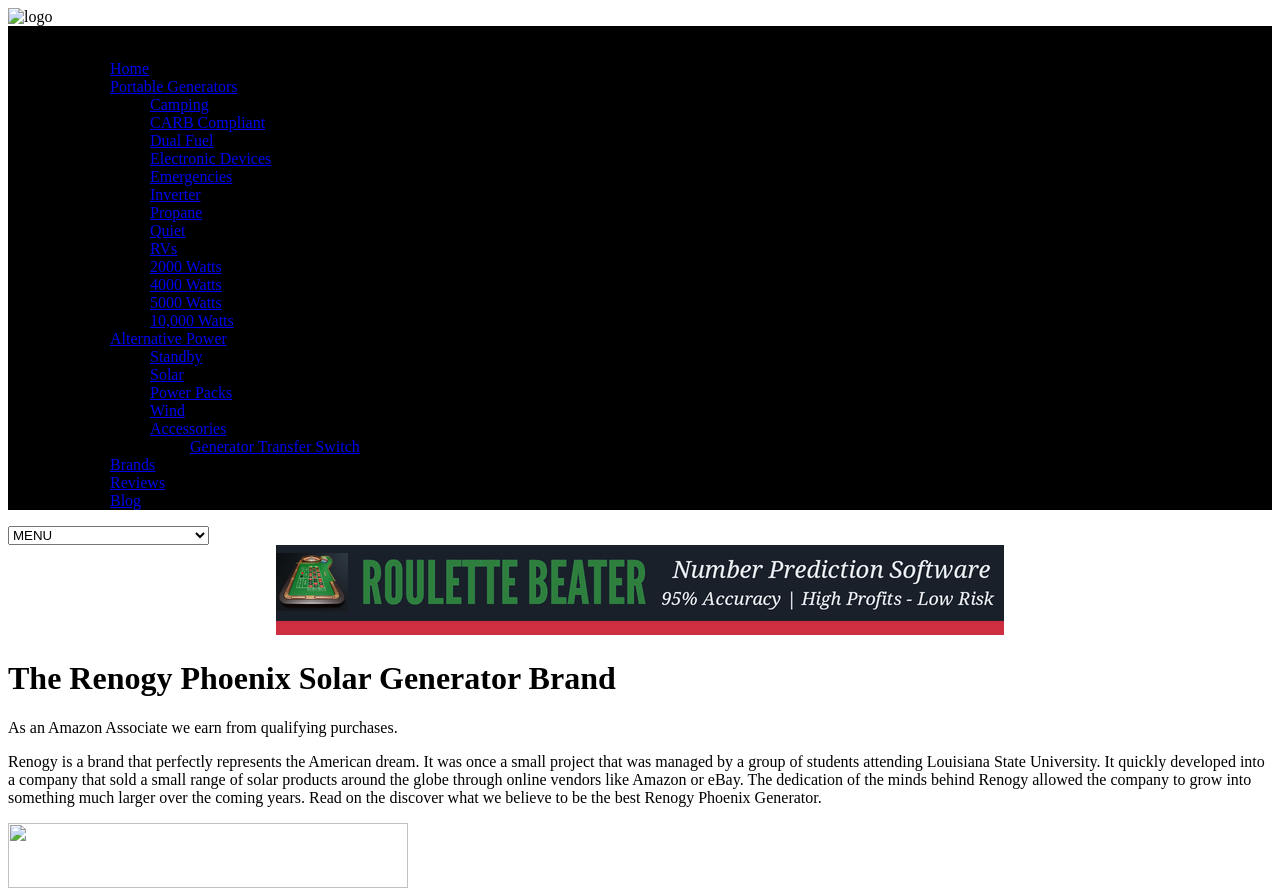Describe every aspect of the webpage in a detailed manner.

The webpage is about Renogy, a brand that represents the American dream, and its Phoenix portable power stations. At the top left corner, there is a logo image. Below the logo, there is a main navigation menu with several links, including "Home", "Portable Generators", "Camping", and others. Each link has a list marker, either "•" or "◦", preceding it. 

To the right of the navigation menu, there is a combobox. Below the navigation menu, there is a heading that reads "The Renogy Phoenix Solar Generator Brand". Underneath the heading, there is a paragraph of text that describes the history of Renogy, from its humble beginnings as a small project by students at Louisiana State University to its growth into a larger company selling solar products globally. 

At the bottom of the page, there is a link to "Roulette Checkmate" with an accompanying image. Above this link, there is a static text that mentions the website's affiliation with Amazon.